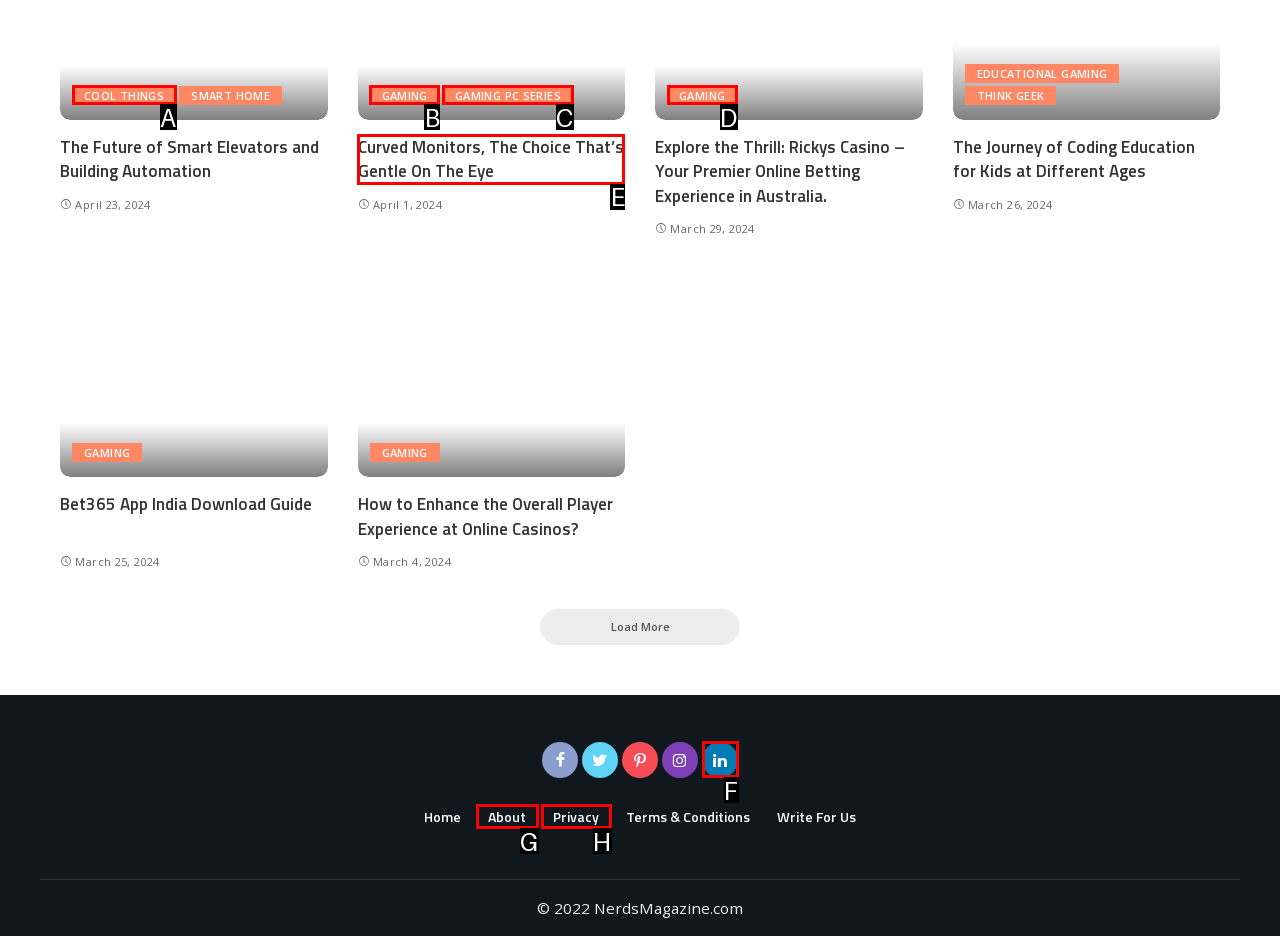Which UI element's letter should be clicked to achieve the task: Learn about Curved Monitors, The Choice That’s Gentle On The Eye
Provide the letter of the correct choice directly.

E